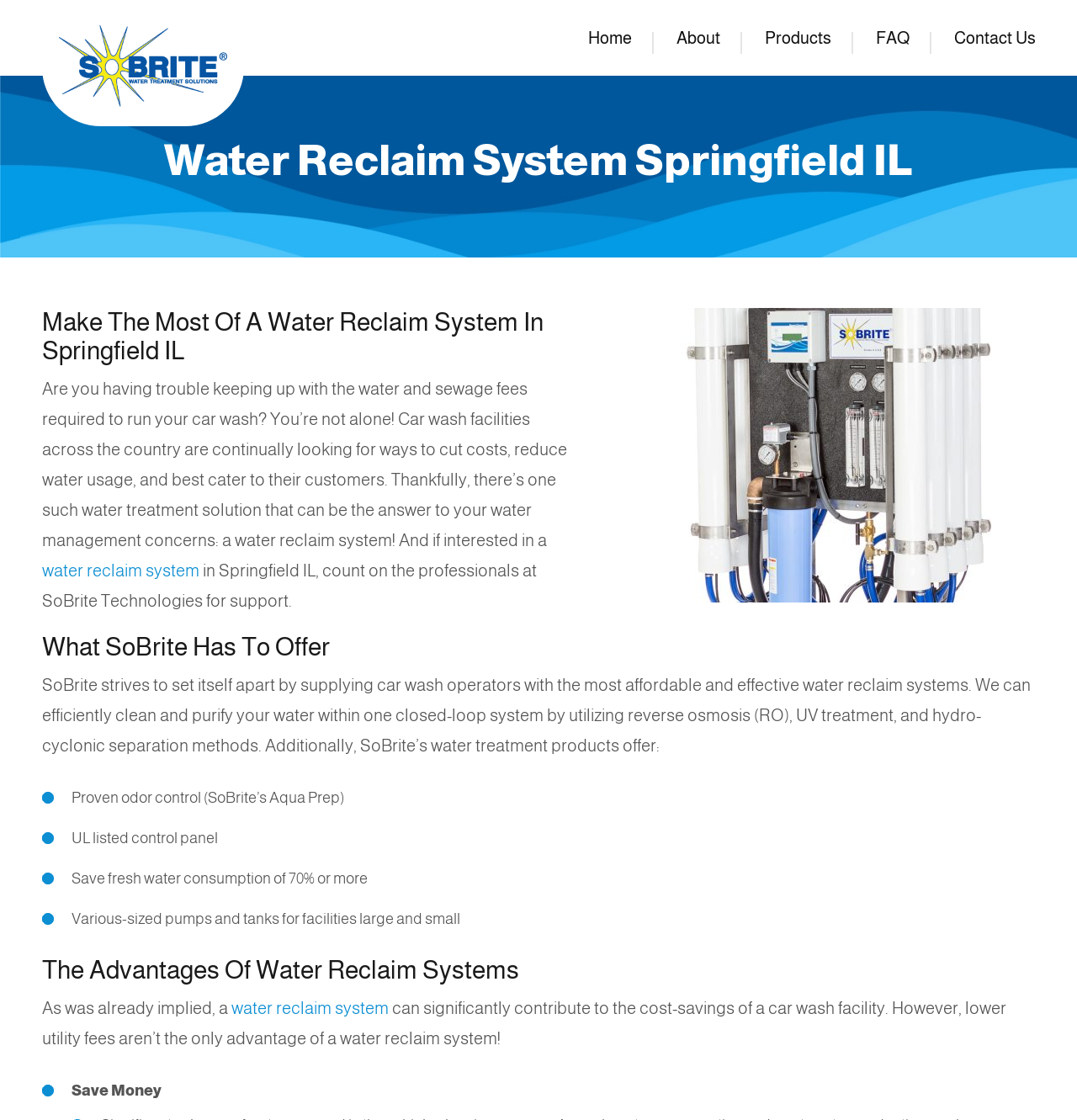Answer the question briefly using a single word or phrase: 
What is SoBrite's approach to water treatment?

Reverse osmosis, UV treatment, and hydro-cyclonic separation